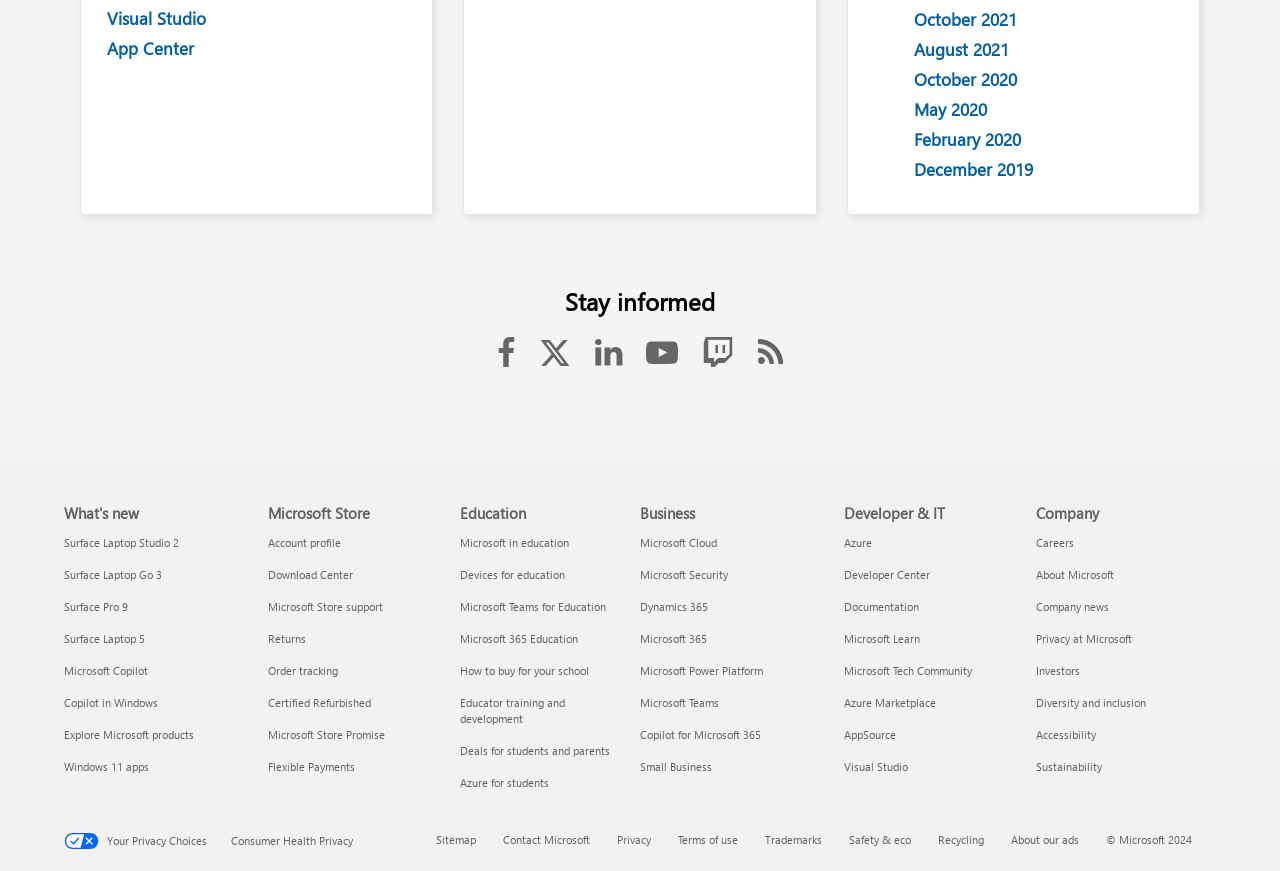Can you find the bounding box coordinates for the element that needs to be clicked to execute this instruction: "Follow Us on Facebook"? The coordinates should be given as four float numbers between 0 and 1, i.e., [left, top, right, bottom].

[0.379, 0.389, 0.412, 0.415]